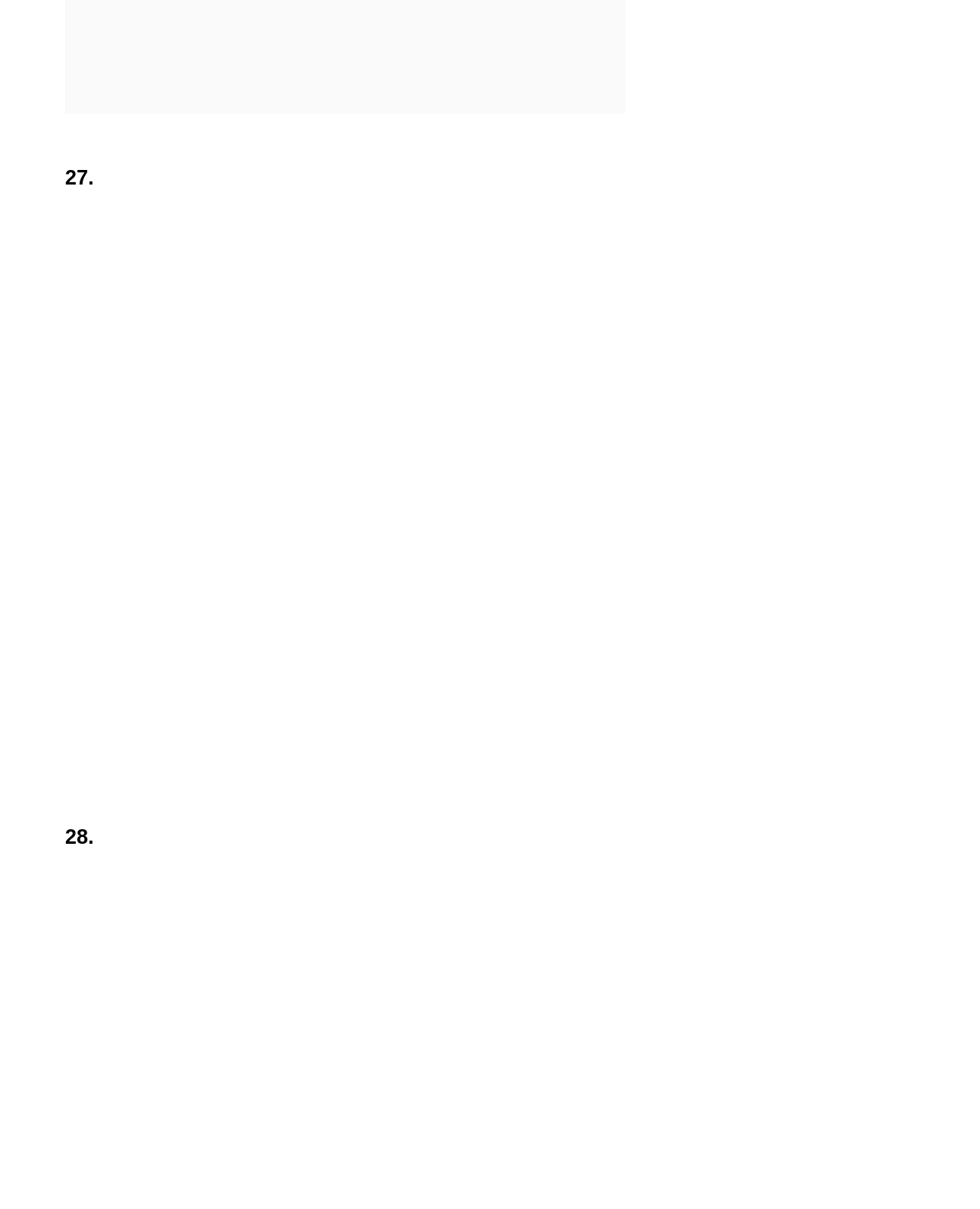Find the bounding box coordinates for the HTML element described in this sentence: "EHC Team". Provide the coordinates as four float numbers between 0 and 1, in the format [left, top, right, bottom].

None